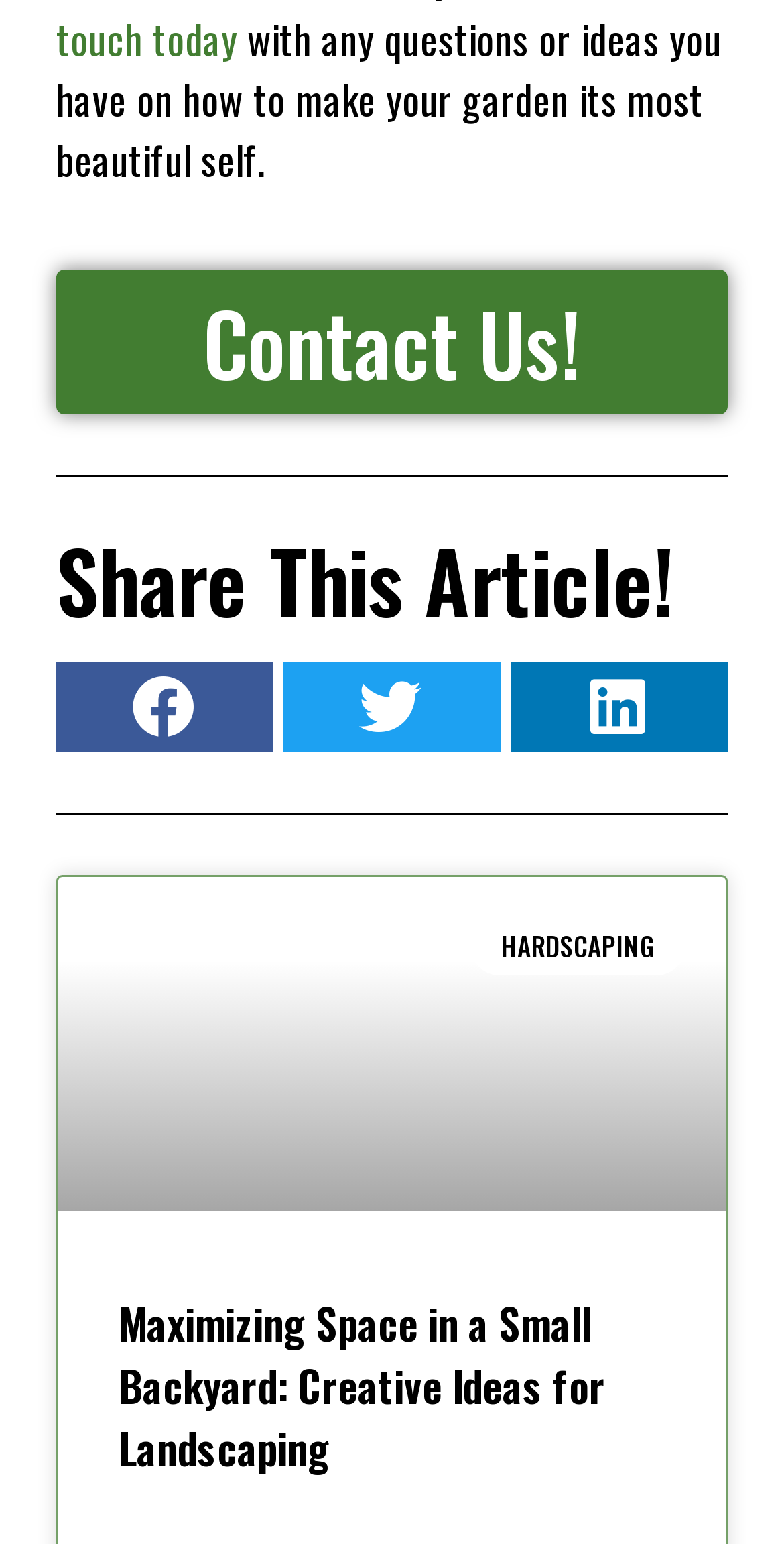Look at the image and write a detailed answer to the question: 
What can users do at the bottom of the page?

At the bottom of the page, there is a 'Contact Us!' link, which suggests that users can reach out to the website or its authors with questions or ideas related to the article or landscaping in general.